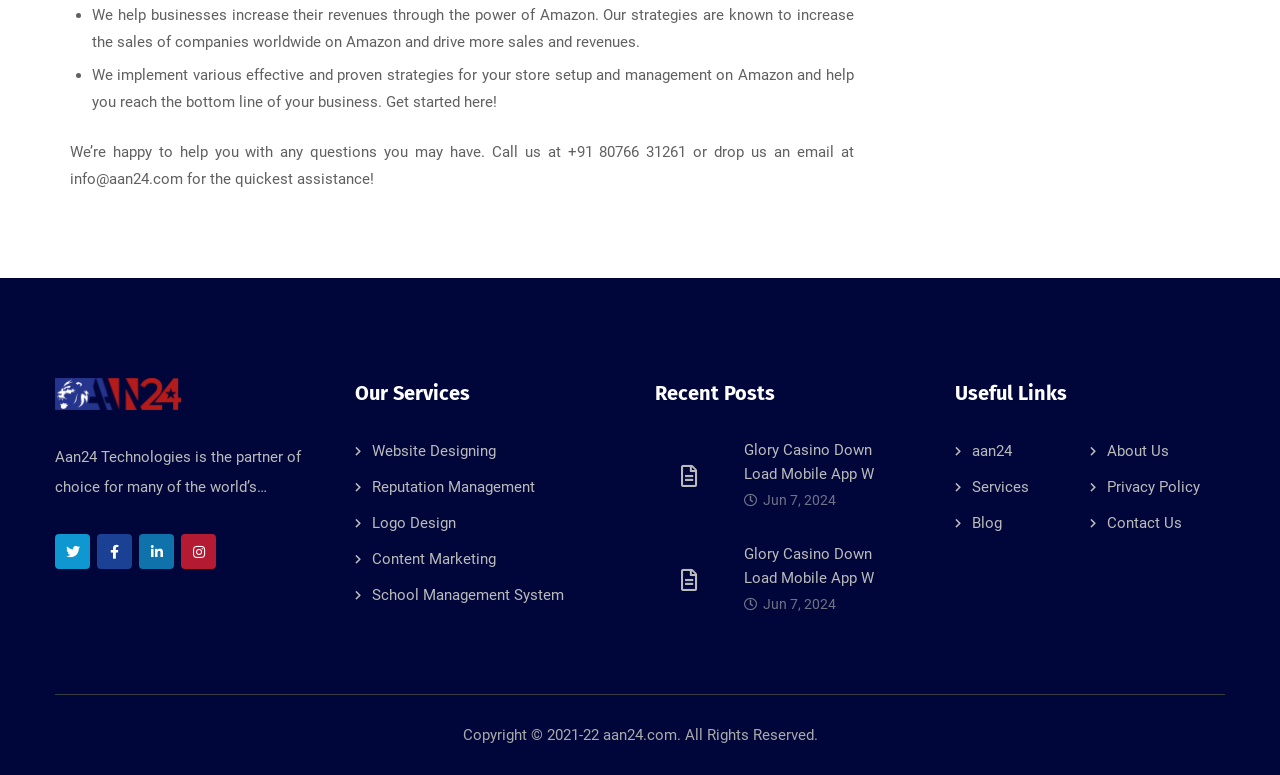Locate the bounding box coordinates of the element to click to perform the following action: 'Read Glory Casino Down Load Mobile App article'. The coordinates should be given as four float values between 0 and 1, in the form of [left, top, right, bottom].

[0.581, 0.569, 0.683, 0.623]